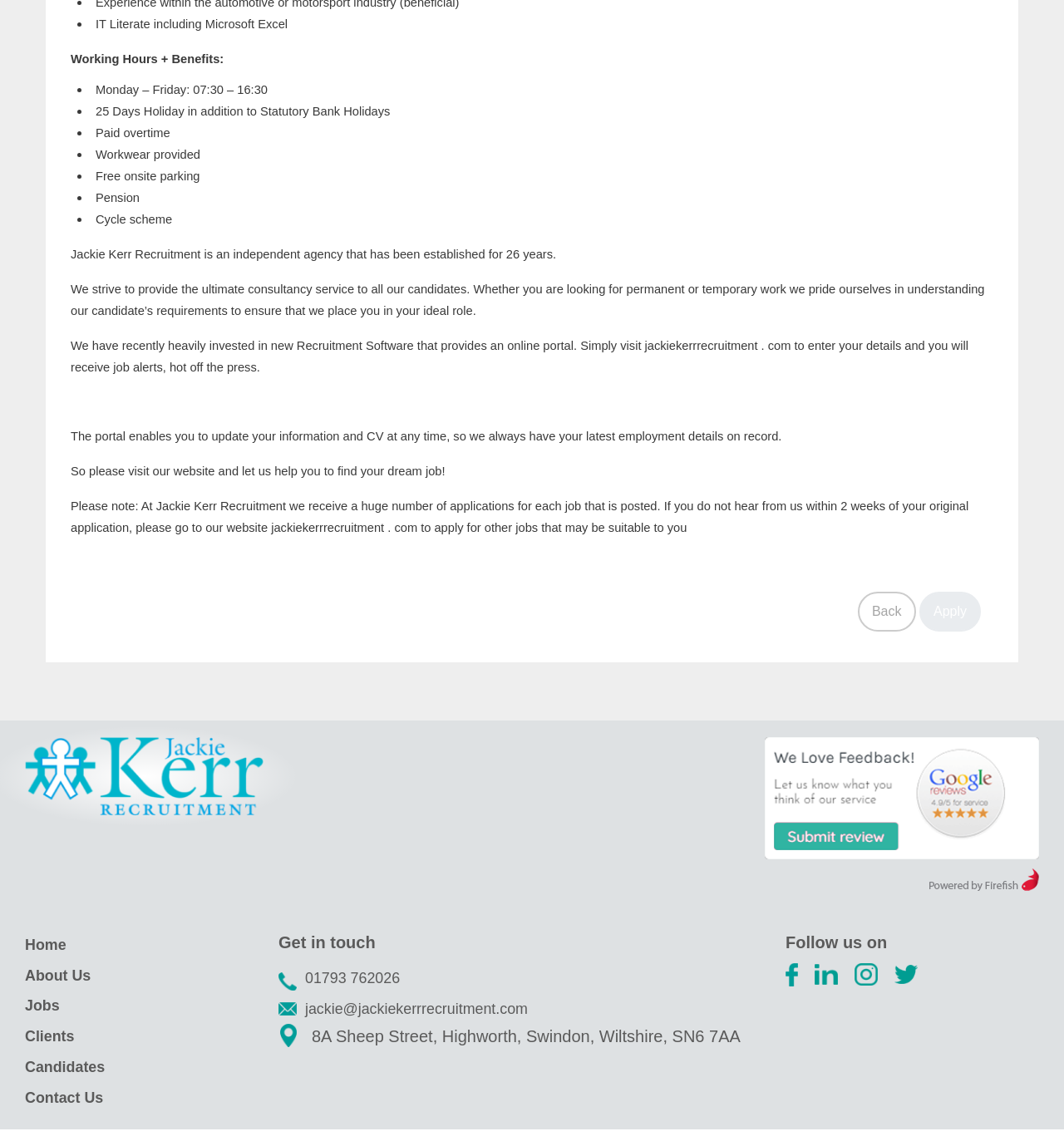Determine the coordinates of the bounding box for the clickable area needed to execute this instruction: "View the 'Fiction' section".

None